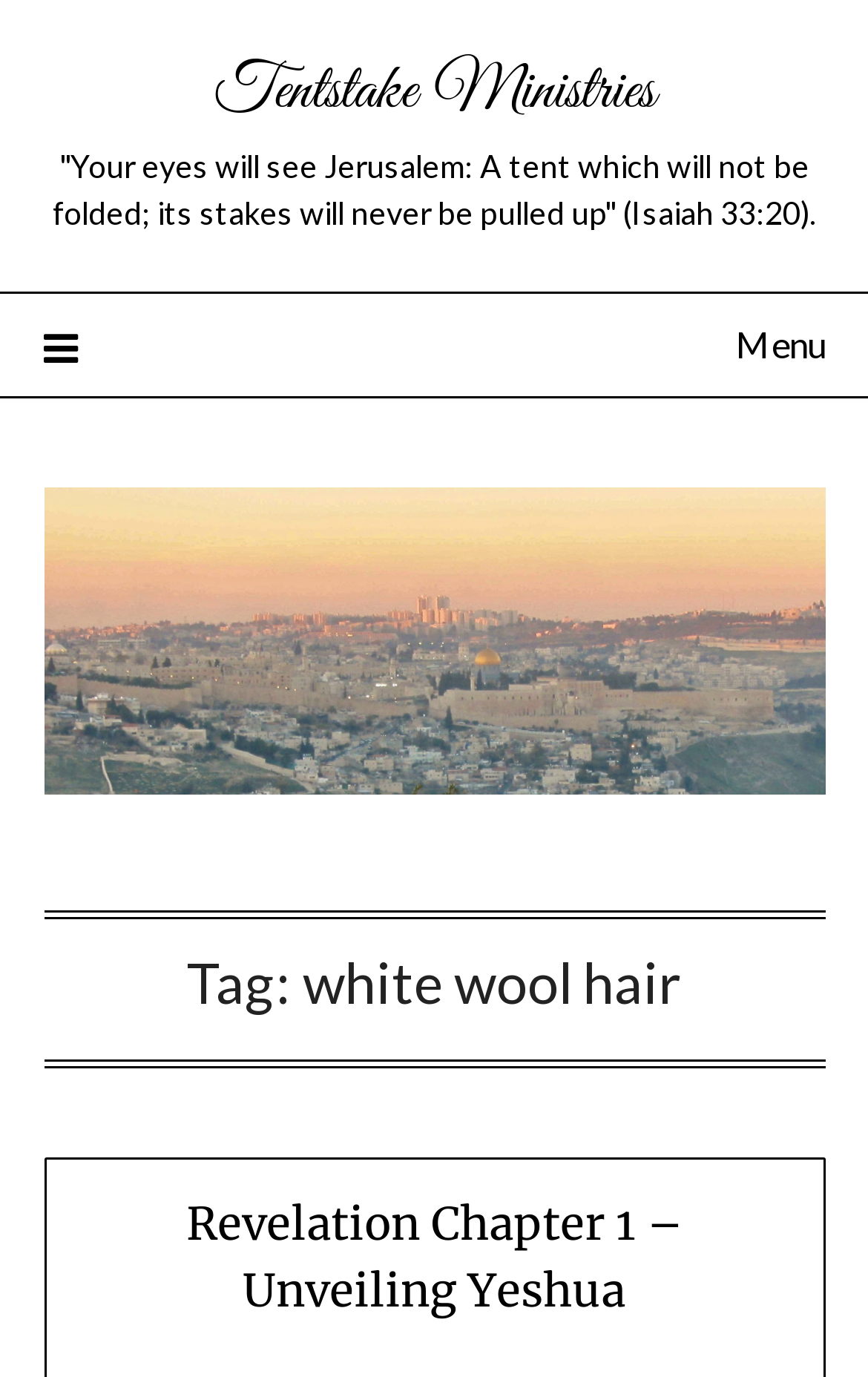Determine the bounding box coordinates of the UI element described below. Use the format (top-left x, top-left y, bottom-right x, bottom-right y) with floating point numbers between 0 and 1: Tentstake Ministries

[0.246, 0.037, 0.754, 0.097]